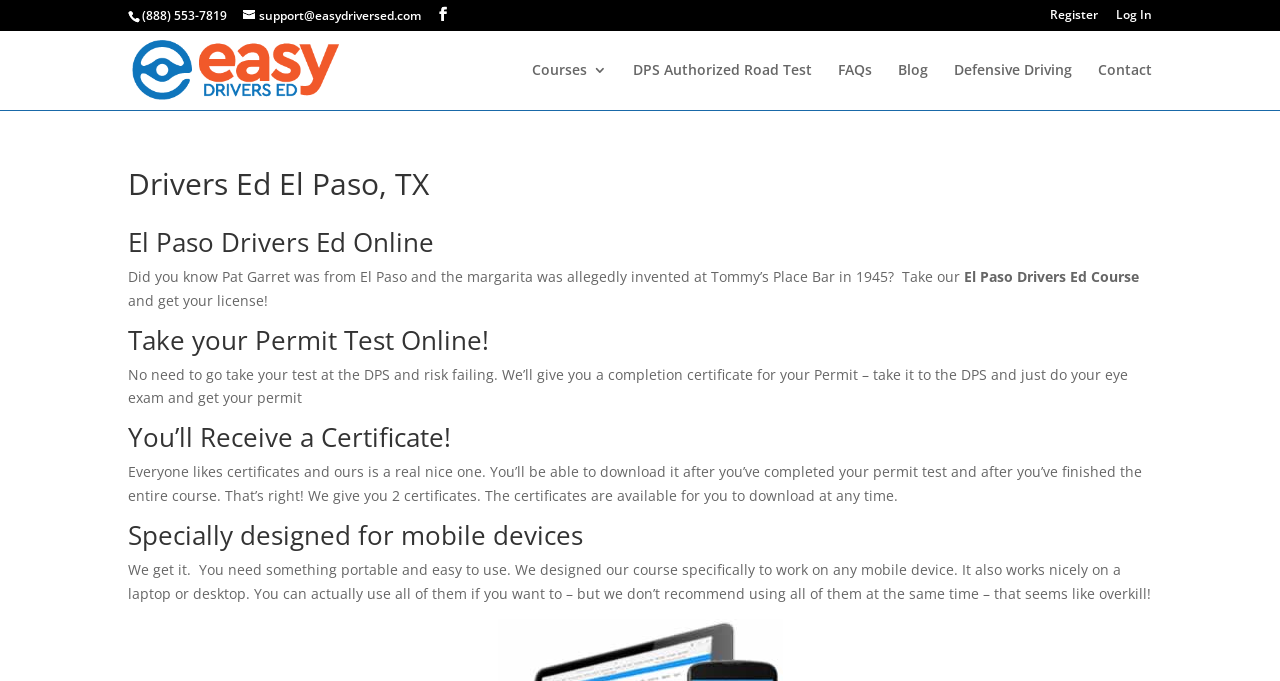Can you identify and provide the main heading of the webpage?

Drivers Ed El Paso, TX